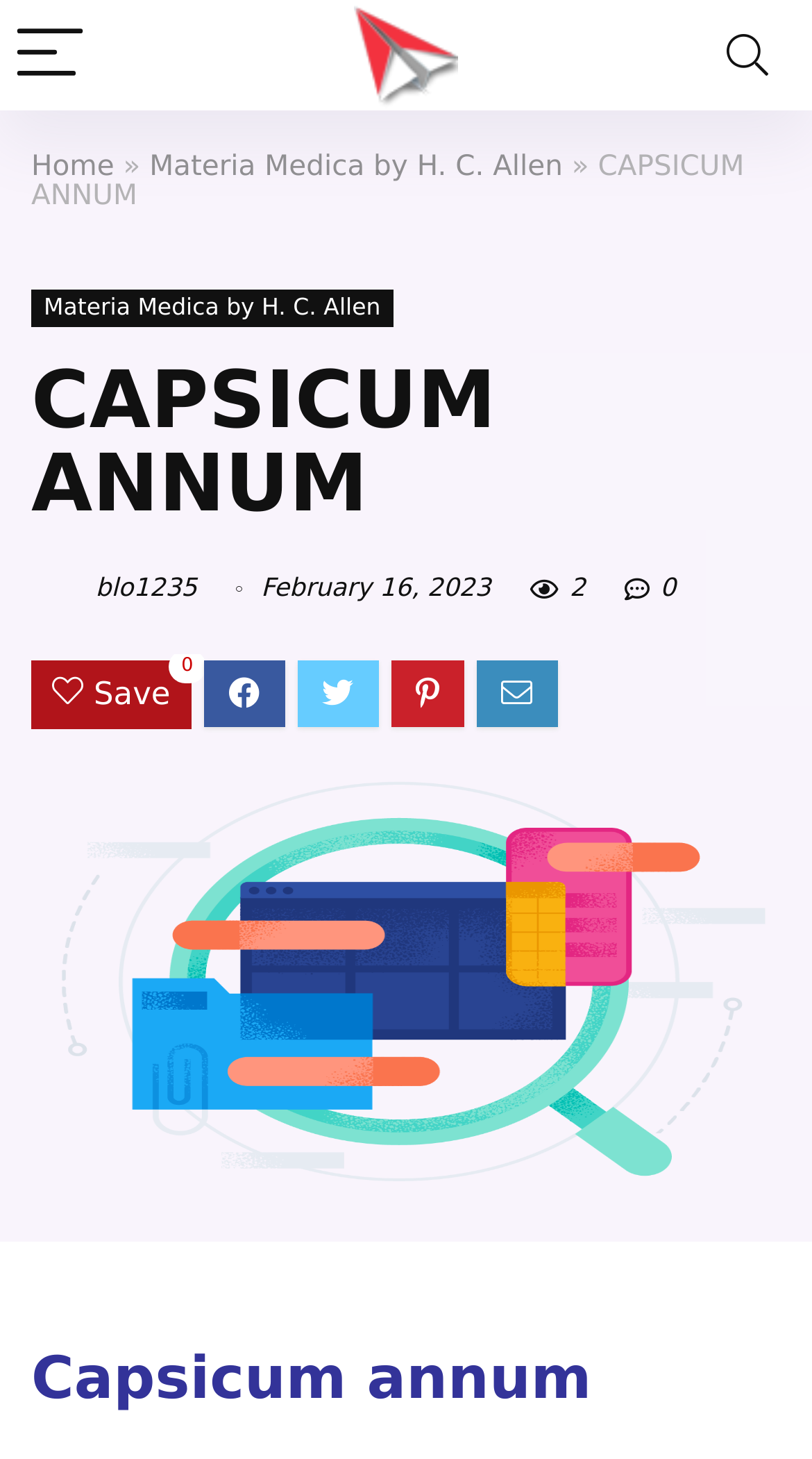Describe all visible elements and their arrangement on the webpage.

The webpage is about Capsicum annum, with a prominent heading at the top center of the page. At the top left, there is a menu button with an accompanying image. Next to it, there is a logo image with the text "blogepostpro". On the top right, there is a search button.

Below the top section, there are several links and text elements. The first link is "Home", followed by a right-facing arrow symbol. Then, there is a link to "Materia Medica by H. C. Allen", which is repeated again below. The text "CAPSICUM ANNUM" is displayed prominently in the middle of this section.

Further down, there is a heading "CAPSICUM ANNUM" again, followed by a link to "blo1235 blo1235" with an accompanying image. The text "February 16, 2023" is displayed next to it, and a link to "0" is located at the right edge of the page.

At the bottom left, there is a static text "Save". Finally, there is a heading "Capsicum annum" at the very bottom of the page.